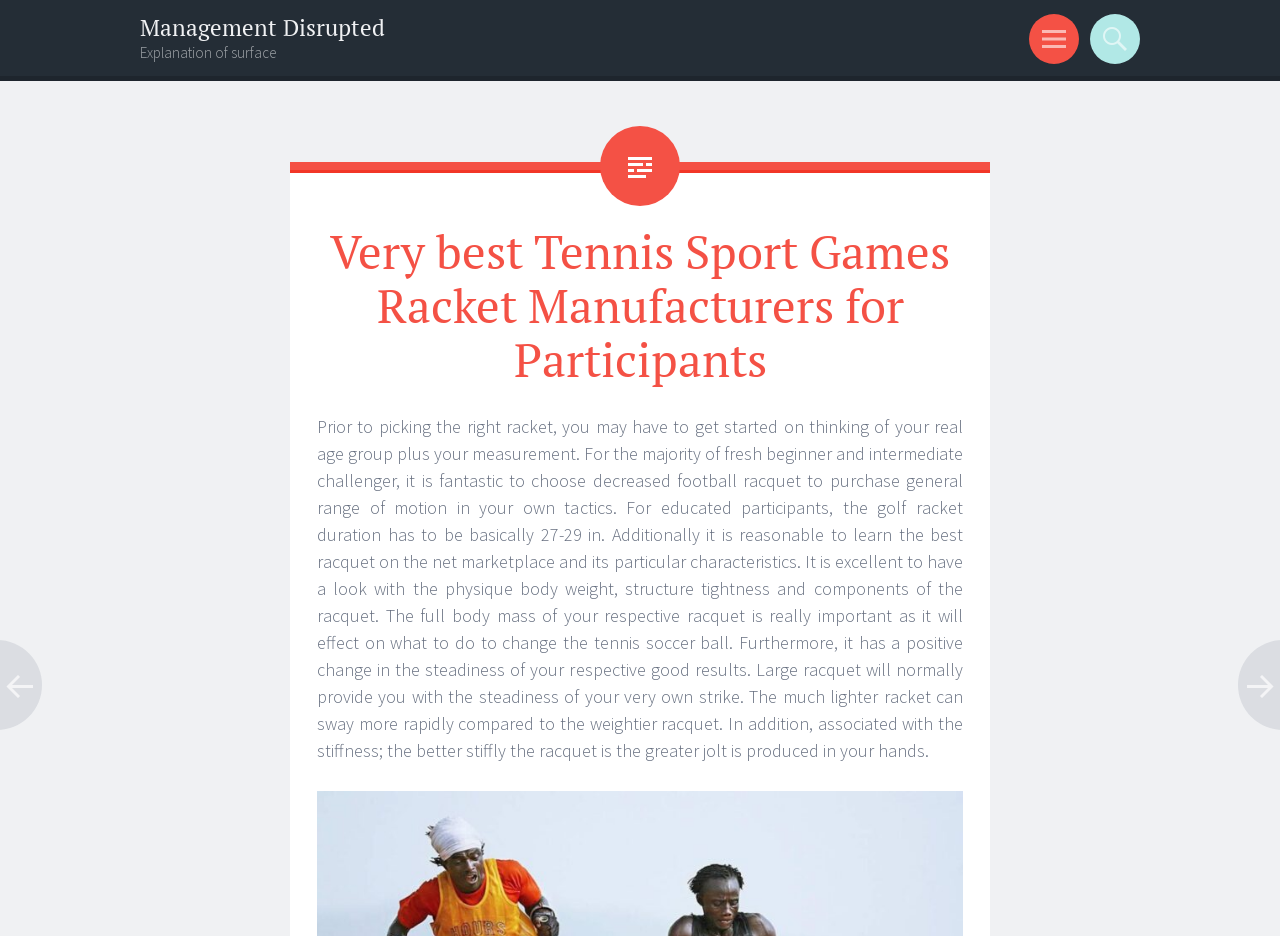Observe the image and answer the following question in detail: What is the purpose of considering the stiffness of a tennis racket?

The webpage states that the stiffness of the racquet affects the jolt produced in the player's hands. The better stiffly the racquet is, the greater jolt is produced in the hands.